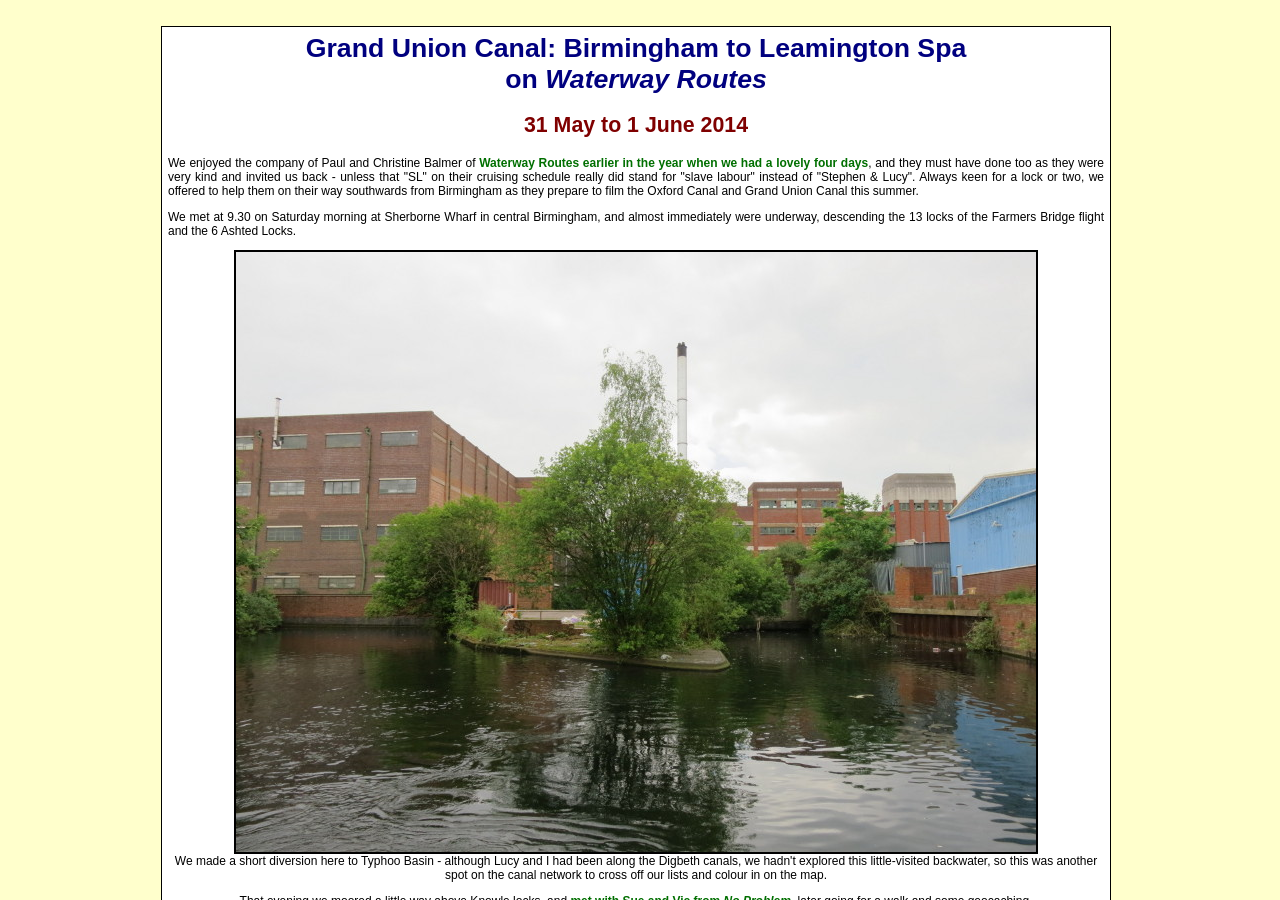Please determine the bounding box coordinates for the element with the description: "Waterway Routes".

[0.374, 0.173, 0.452, 0.188]